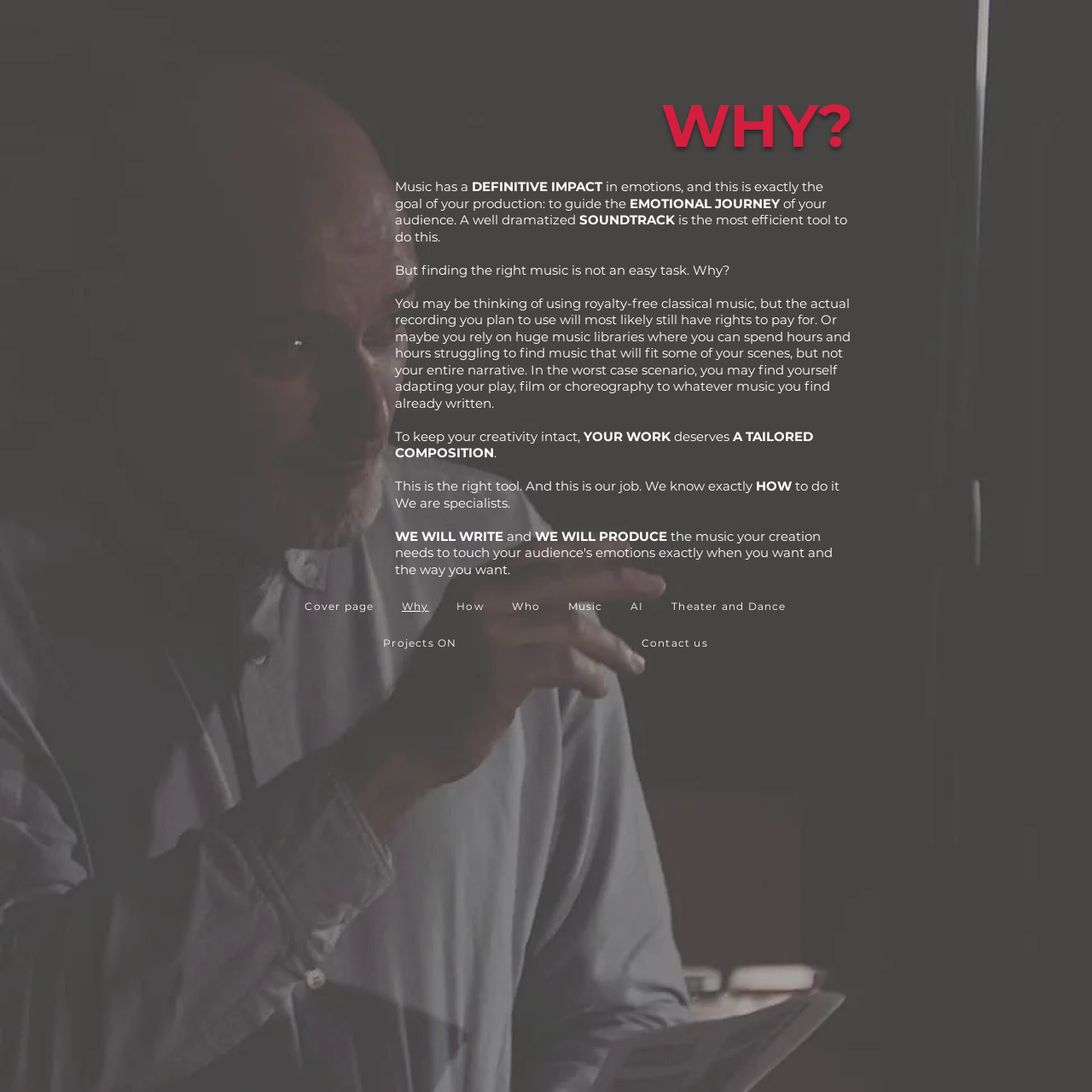From the webpage screenshot, predict the bounding box of the UI element that matches this description: "Who".

[0.459, 0.541, 0.504, 0.569]